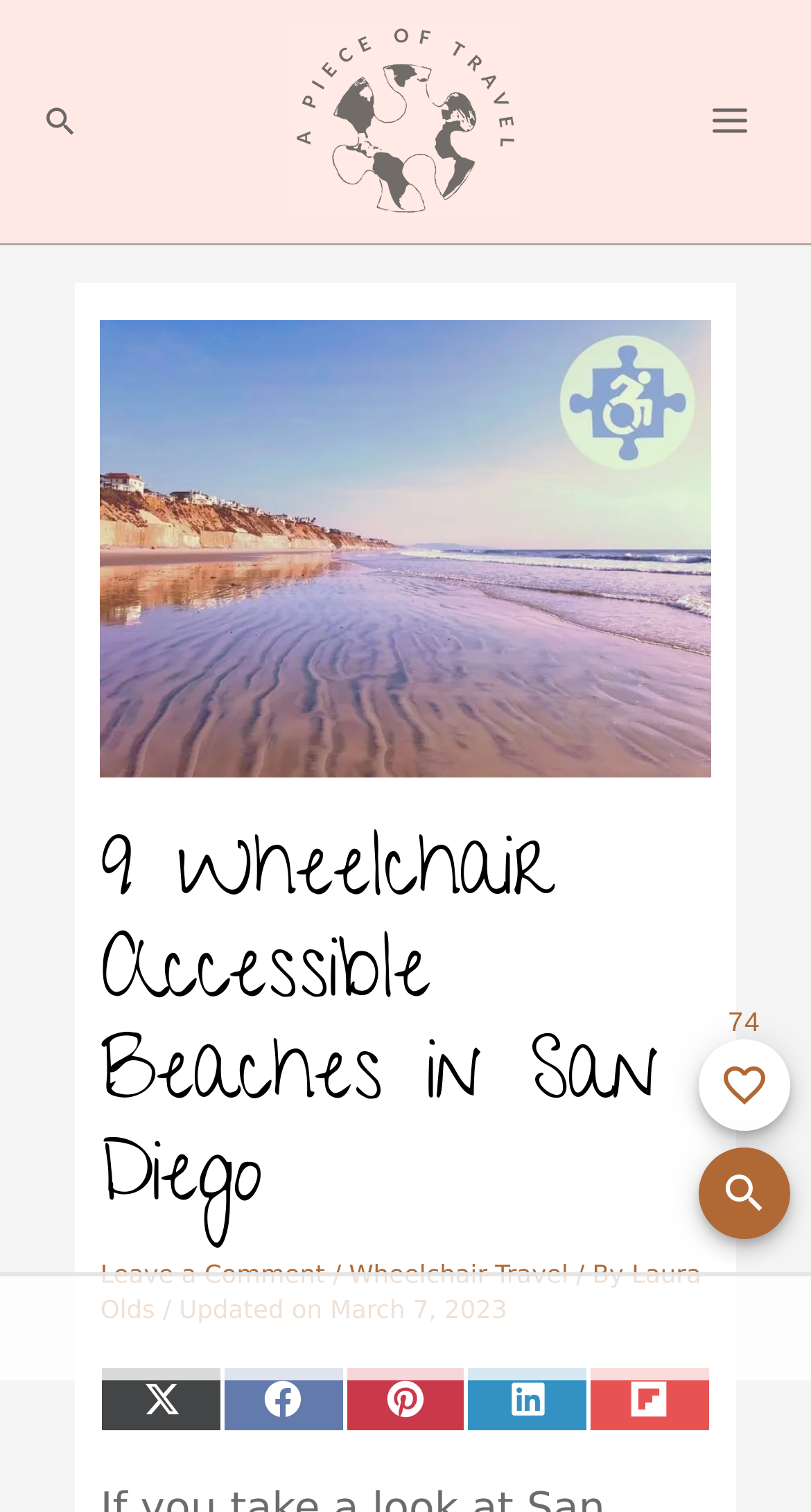Provide the bounding box coordinates of the area you need to click to execute the following instruction: "Share on Twitter".

[0.124, 0.903, 0.274, 0.947]